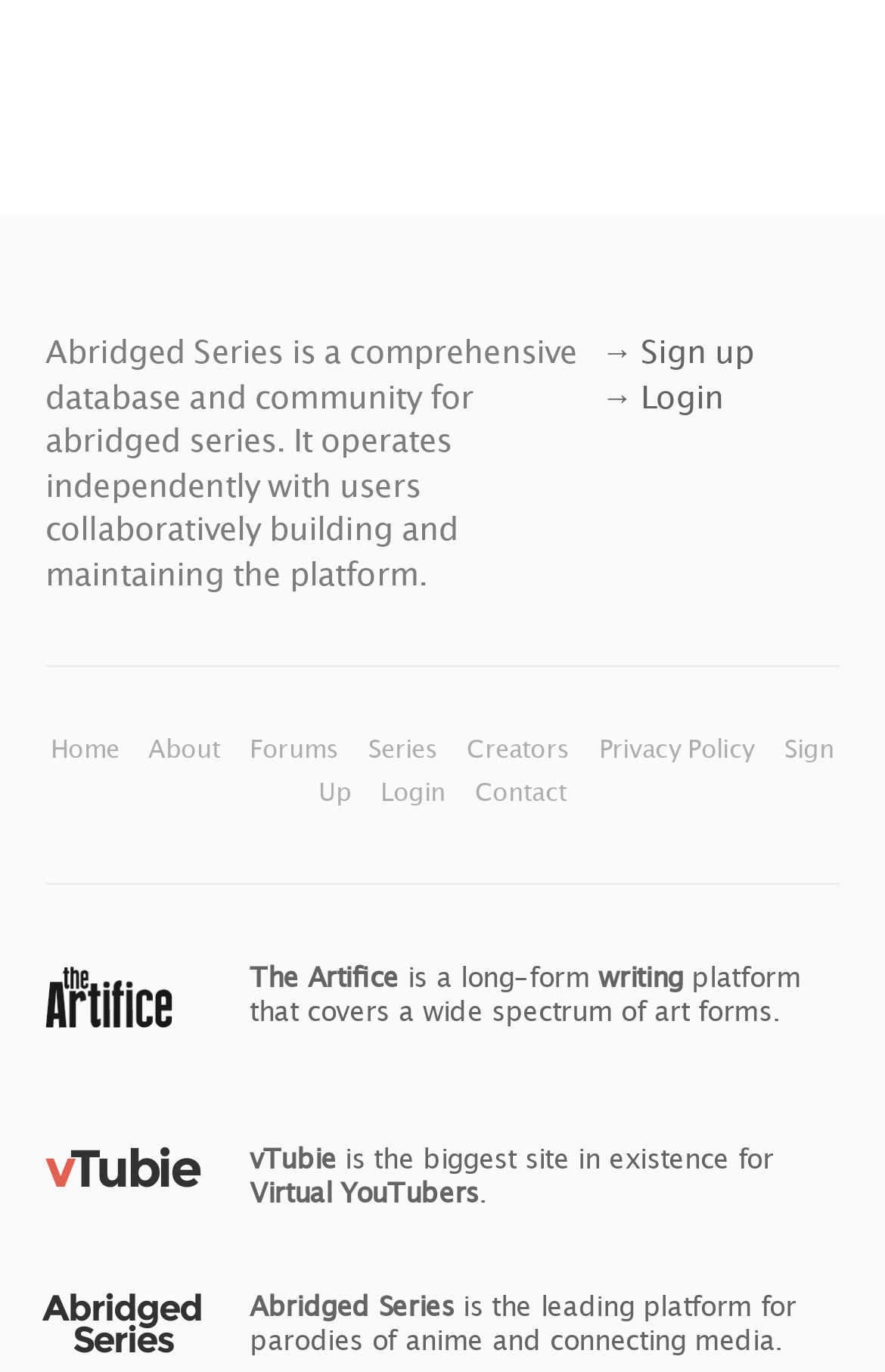Locate the bounding box coordinates of the clickable region necessary to complete the following instruction: "Read about the privacy policy". Provide the coordinates in the format of four float numbers between 0 and 1, i.e., [left, top, right, bottom].

[0.677, 0.533, 0.86, 0.555]